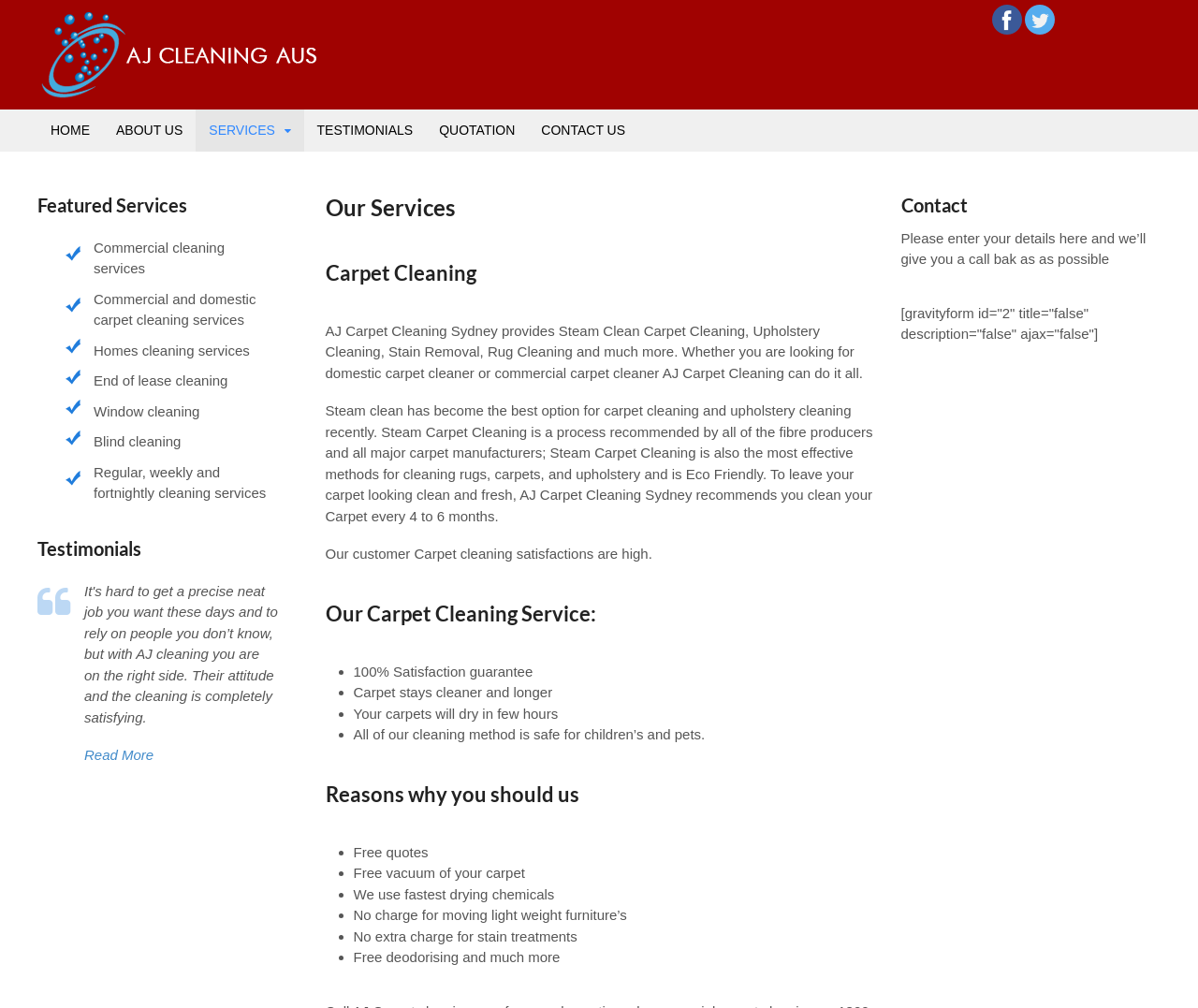Determine the bounding box coordinates of the clickable element to complete this instruction: "Get a free quote". Provide the coordinates in the format of four float numbers between 0 and 1, [left, top, right, bottom].

[0.295, 0.837, 0.357, 0.853]